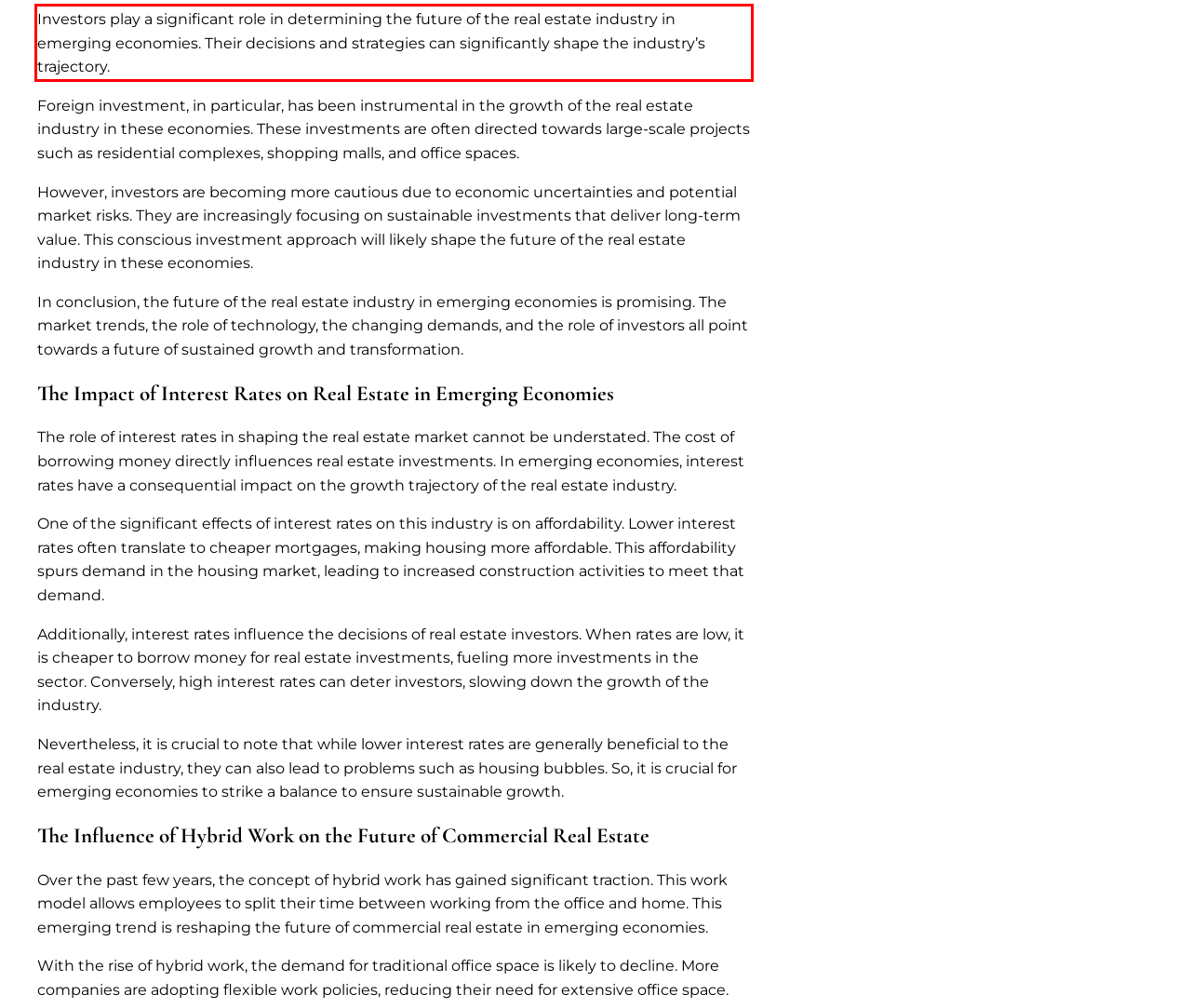Your task is to recognize and extract the text content from the UI element enclosed in the red bounding box on the webpage screenshot.

Investors play a significant role in determining the future of the real estate industry in emerging economies. Their decisions and strategies can significantly shape the industry’s trajectory.